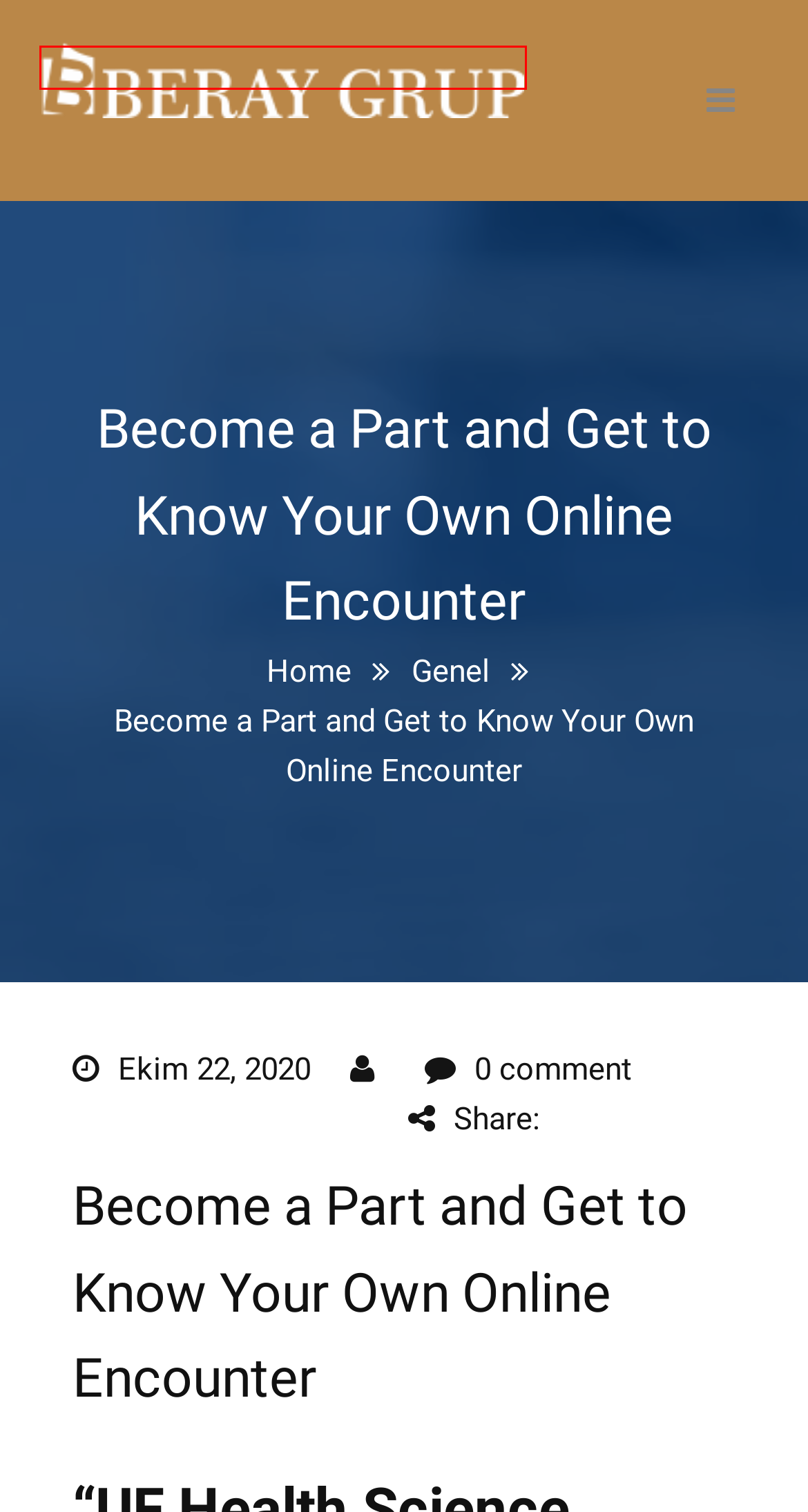Observe the screenshot of a webpage with a red bounding box around an element. Identify the webpage description that best fits the new page after the element inside the bounding box is clicked. The candidates are:
A. On line essay writer – Beray Grup
B. Hakkımızda – Beray Grup
C. Grup Şirketlerimiz – Beray Grup
D. Kariyer – Beray Grup
E. Yönetimin Mesajı – Beray Grup
F. Beray Grup – Güvenlik, Temizlik ve Yönetim Hizmetleri
G. Genel – Beray Grup
H. When love becomes  a nightmare: on the web scams that are dating – Beray Grup

F